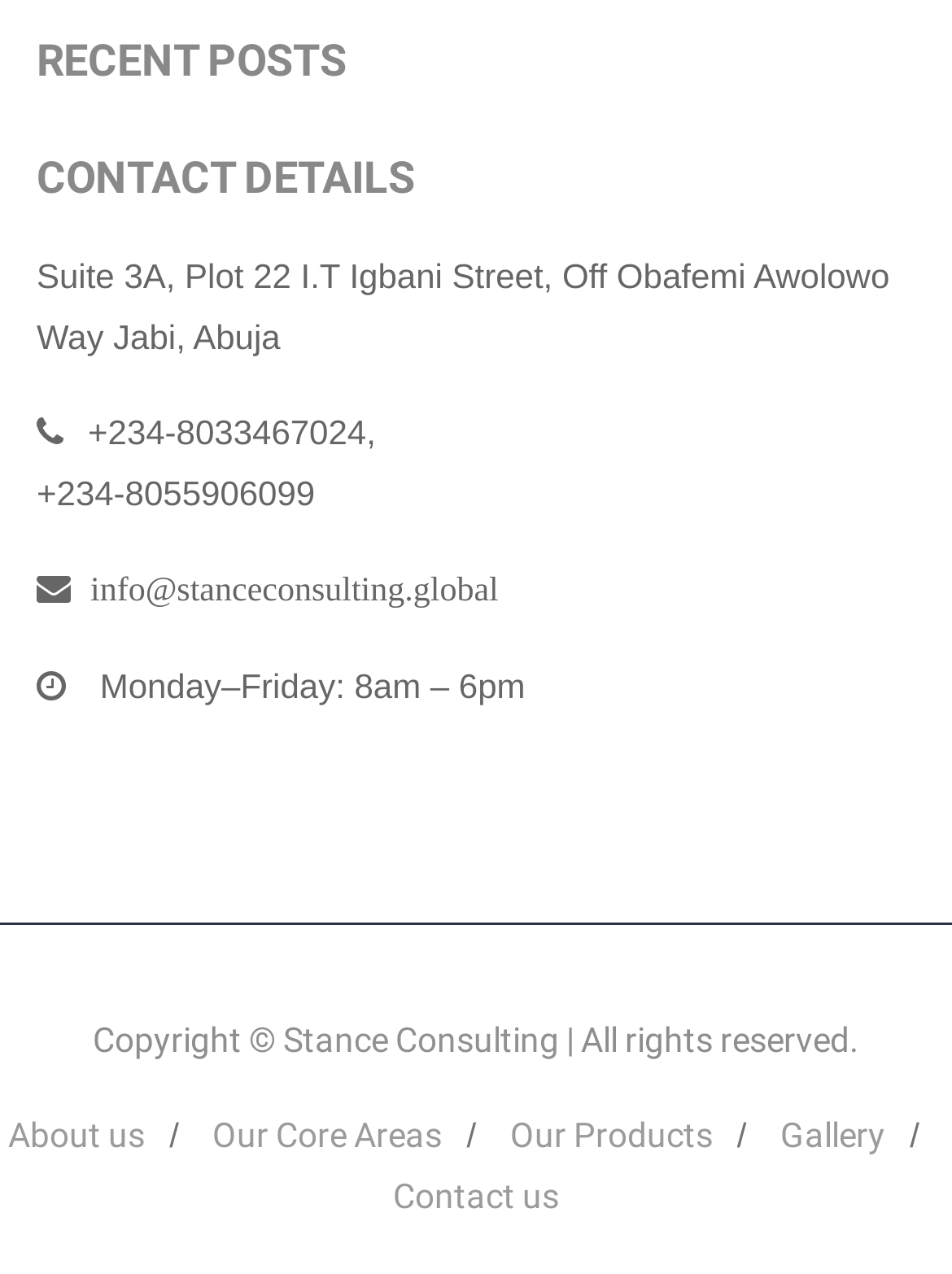Ascertain the bounding box coordinates for the UI element detailed here: "Stance Consulting". The coordinates should be provided as [left, top, right, bottom] with each value being a float between 0 and 1.

[0.297, 0.8, 0.587, 0.831]